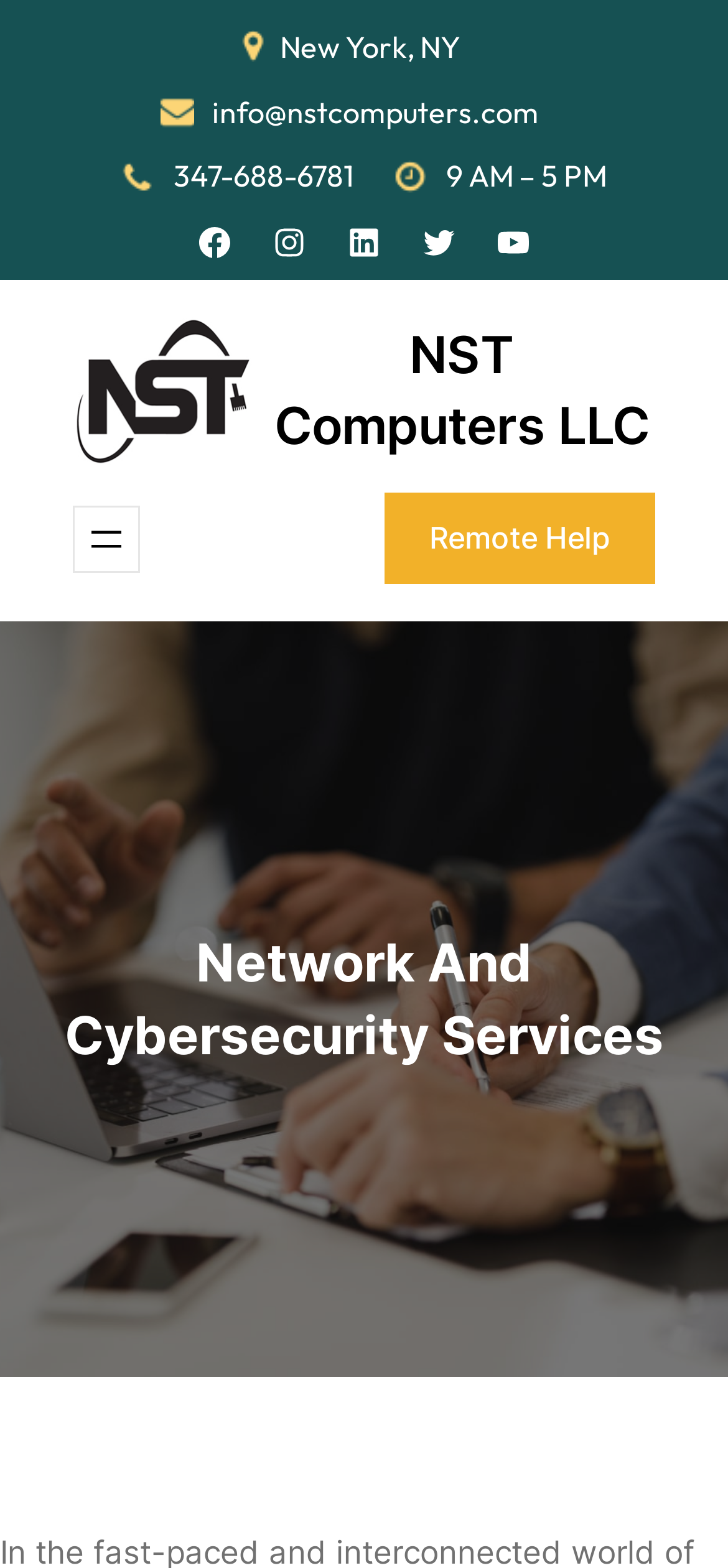Please find the bounding box coordinates of the clickable region needed to complete the following instruction: "Open the menu". The bounding box coordinates must consist of four float numbers between 0 and 1, i.e., [left, top, right, bottom].

[0.1, 0.322, 0.192, 0.365]